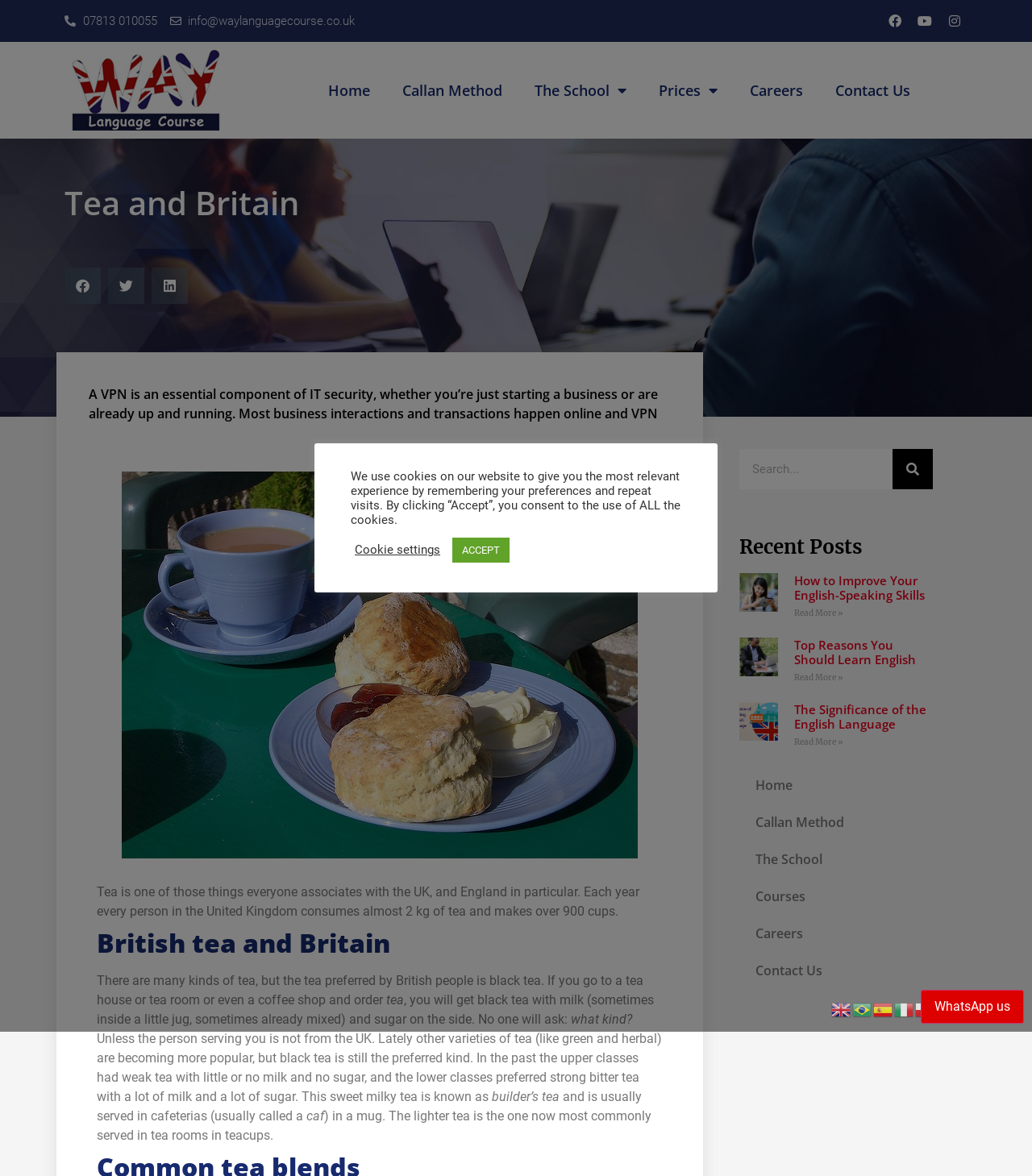What is the name of the method mentioned on the webpage?
Please provide a comprehensive answer based on the visual information in the image.

The link 'Callan Method' is present on the webpage, indicating that it is a method related to language courses.